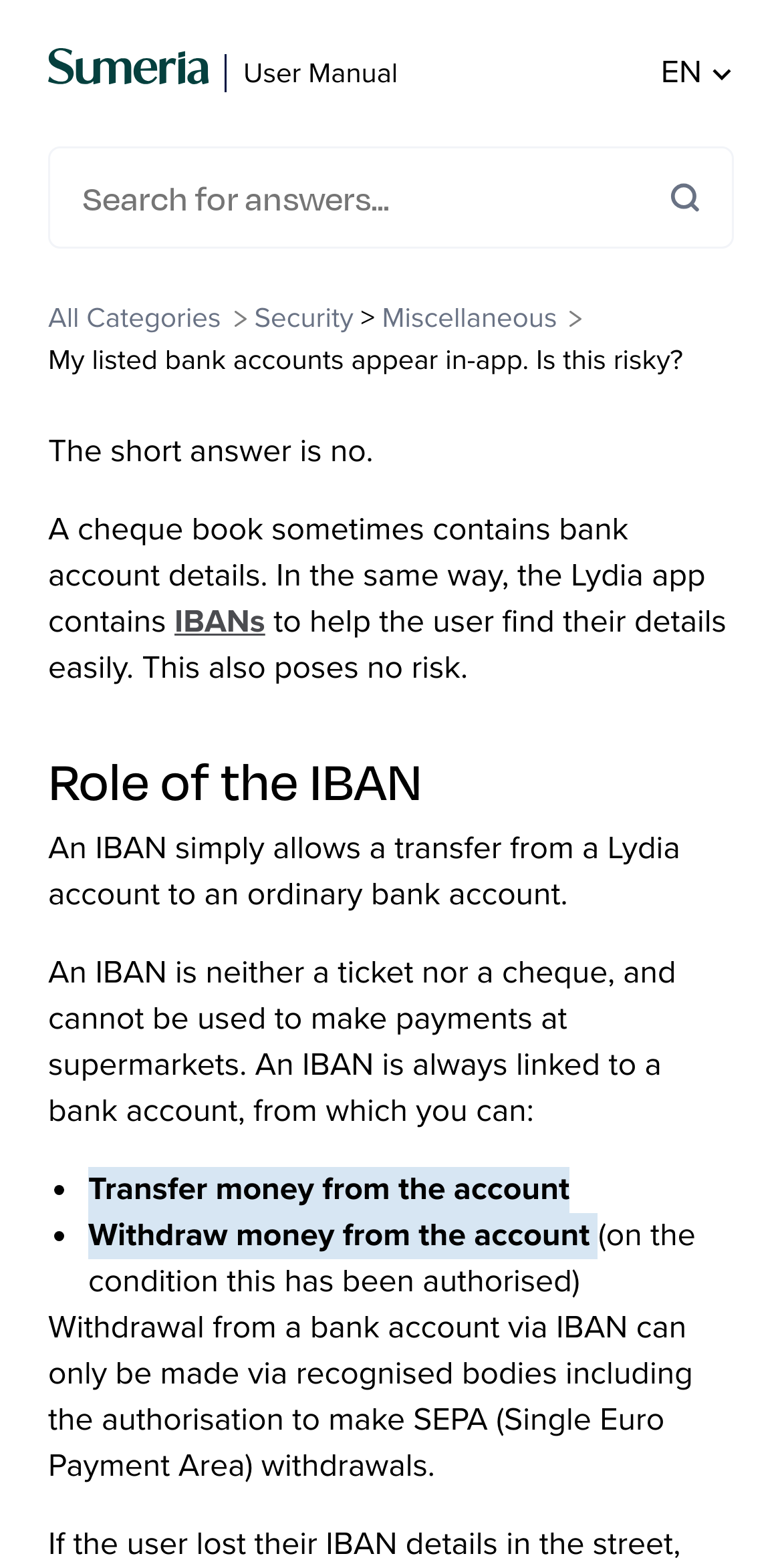Respond with a single word or phrase to the following question:
What is the purpose of an IBAN?

To help find bank details